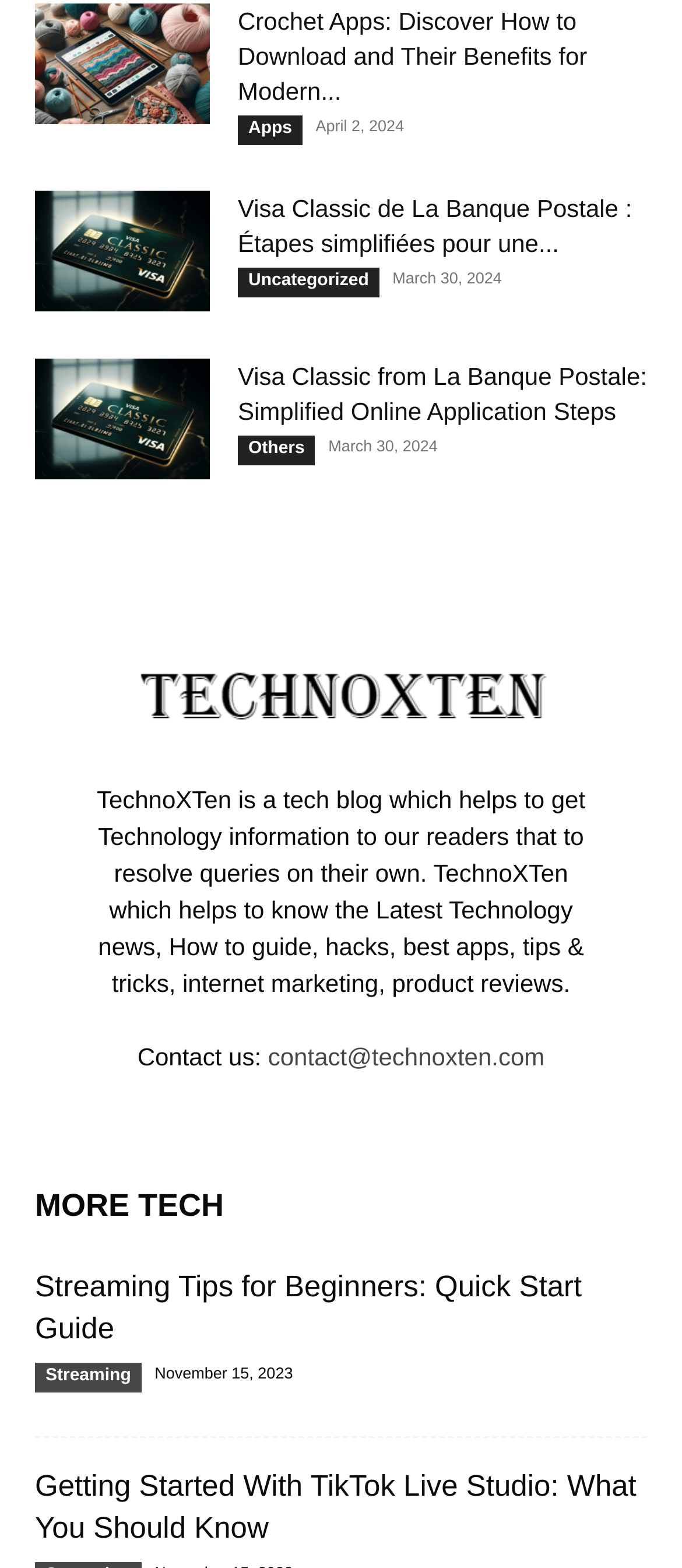What is the date of the article 'Visa Classic de La Banque Postale: Étapes simplifiées pour une demande en ligne'? Refer to the image and provide a one-word or short phrase answer.

March 30, 2024